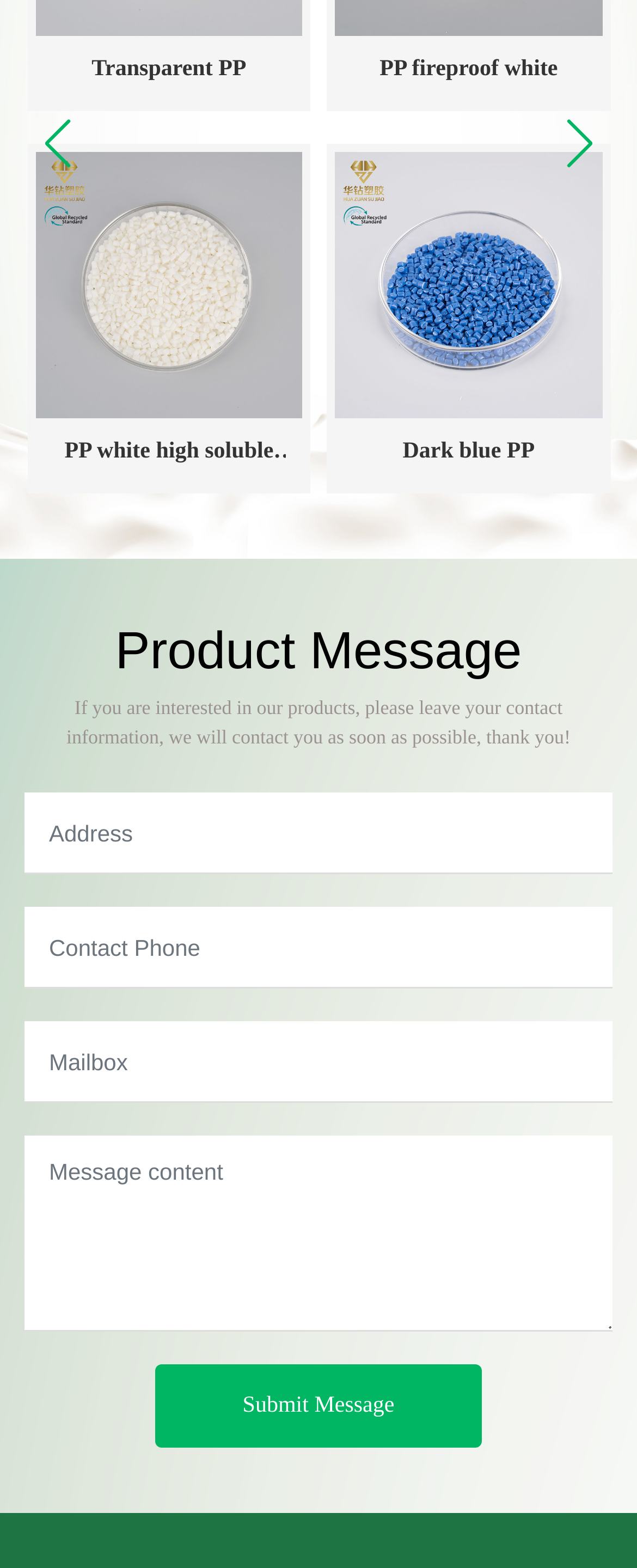Locate the bounding box coordinates of the element that should be clicked to execute the following instruction: "Click on the 'Previous slide' button".

[0.056, 0.069, 0.125, 0.115]